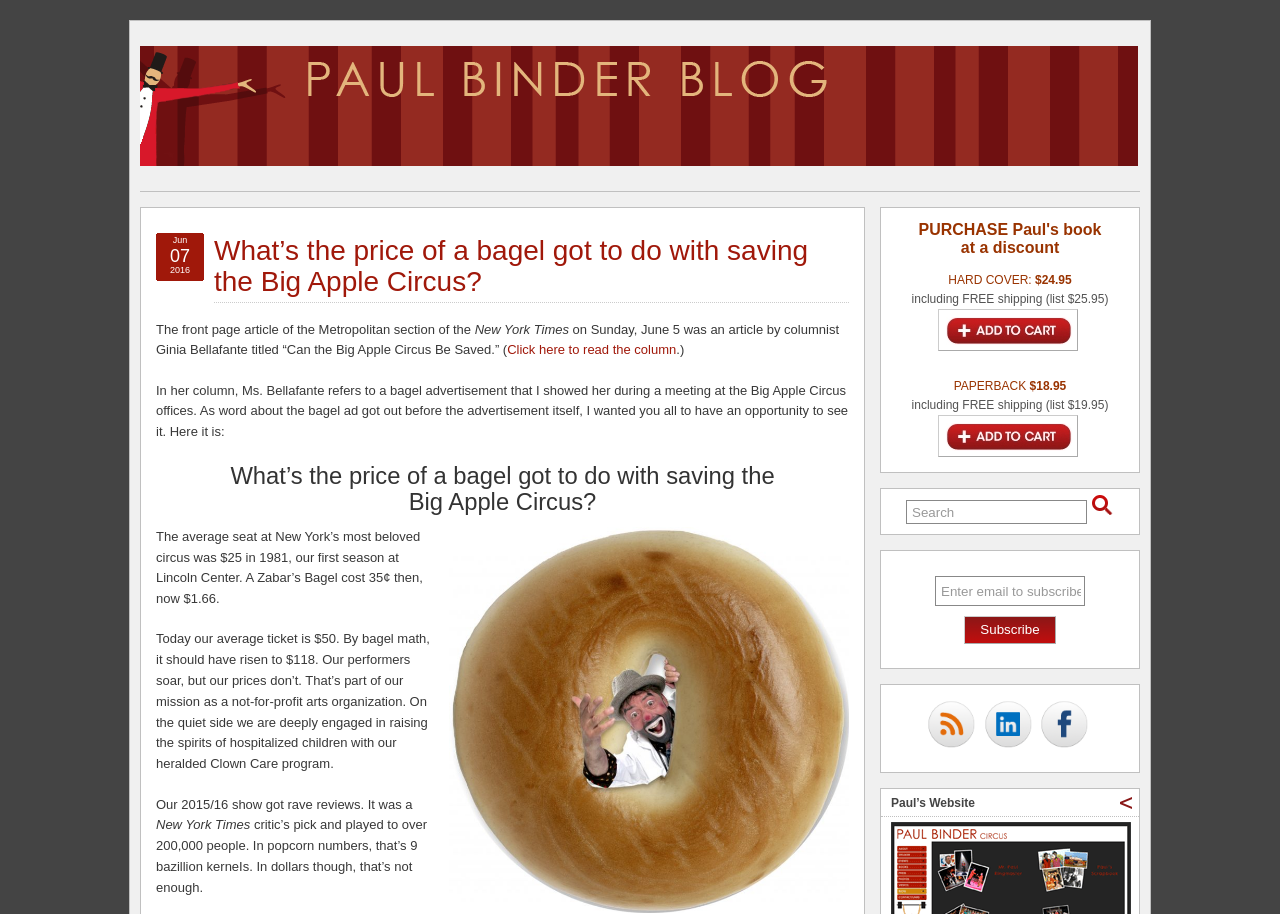Identify the bounding box coordinates of the section that should be clicked to achieve the task described: "Click the LOG IN button".

None